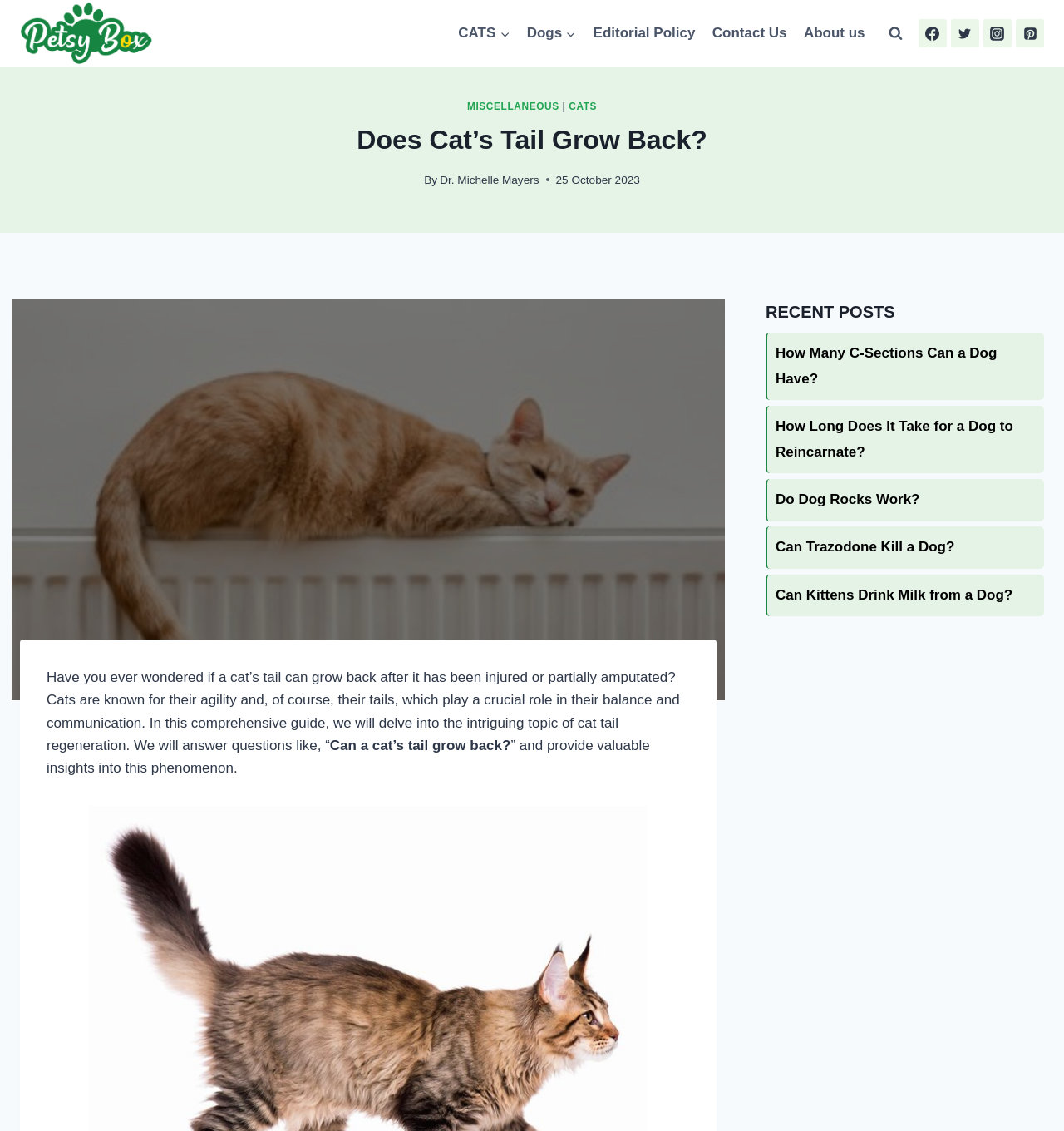Determine the bounding box coordinates of the clickable region to carry out the instruction: "Explore the recent post 'How Many C-Sections Can a Dog Have?'".

[0.72, 0.294, 0.981, 0.354]